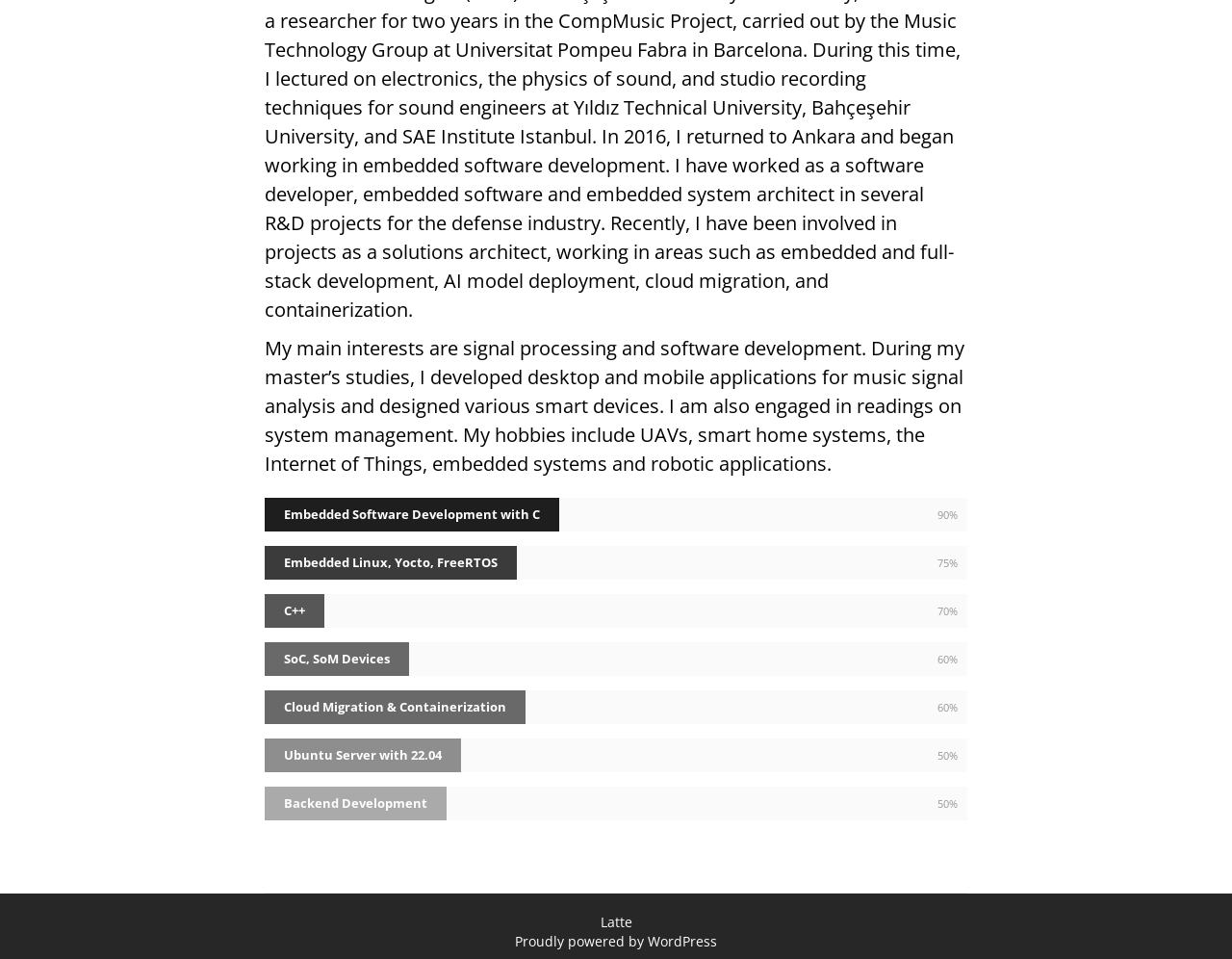Identify the bounding box coordinates for the UI element described as: "Latte". The coordinates should be provided as four floats between 0 and 1: [left, top, right, bottom].

[0.487, 0.952, 0.513, 0.971]